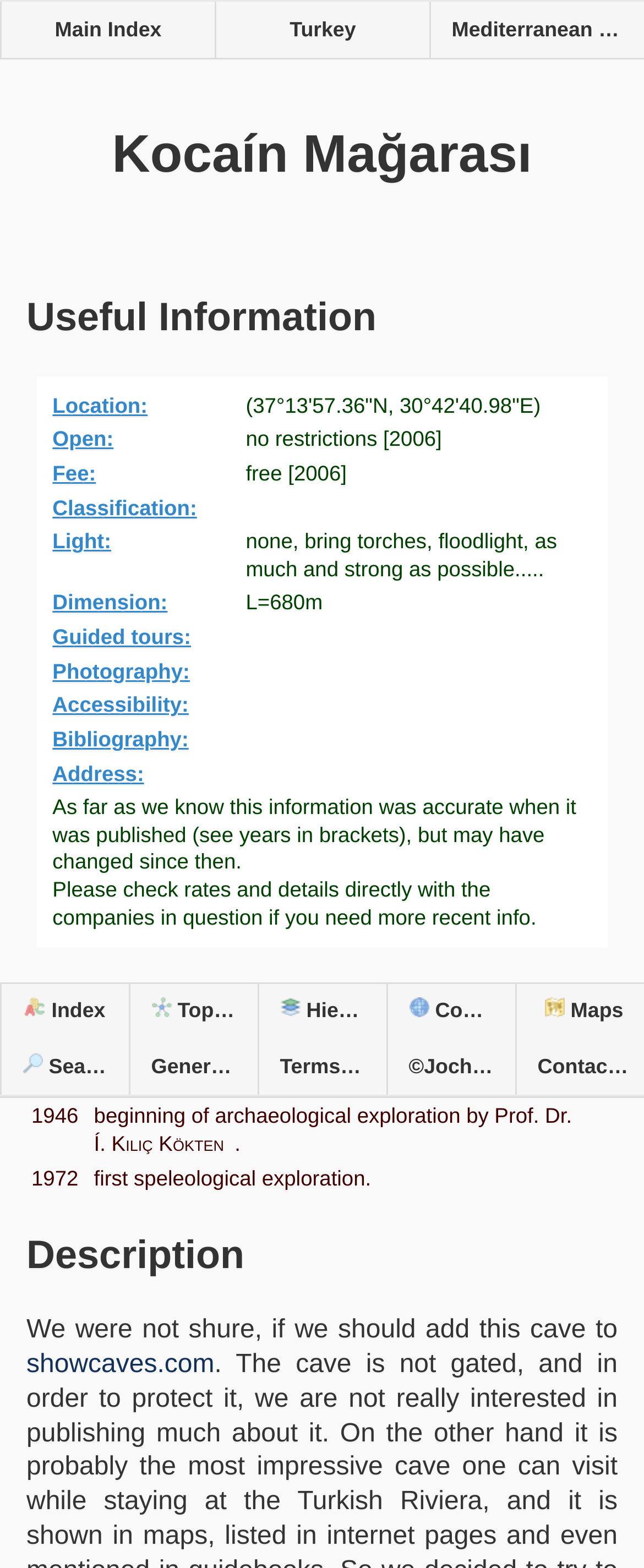Who discovered Kocaín Mağarası?
Give a detailed response to the question by analyzing the screenshot.

I looked at the 'History' section, but it does not specify who discovered Kocaín Mağarası. It only mentions the year 1919 as the discovery year.